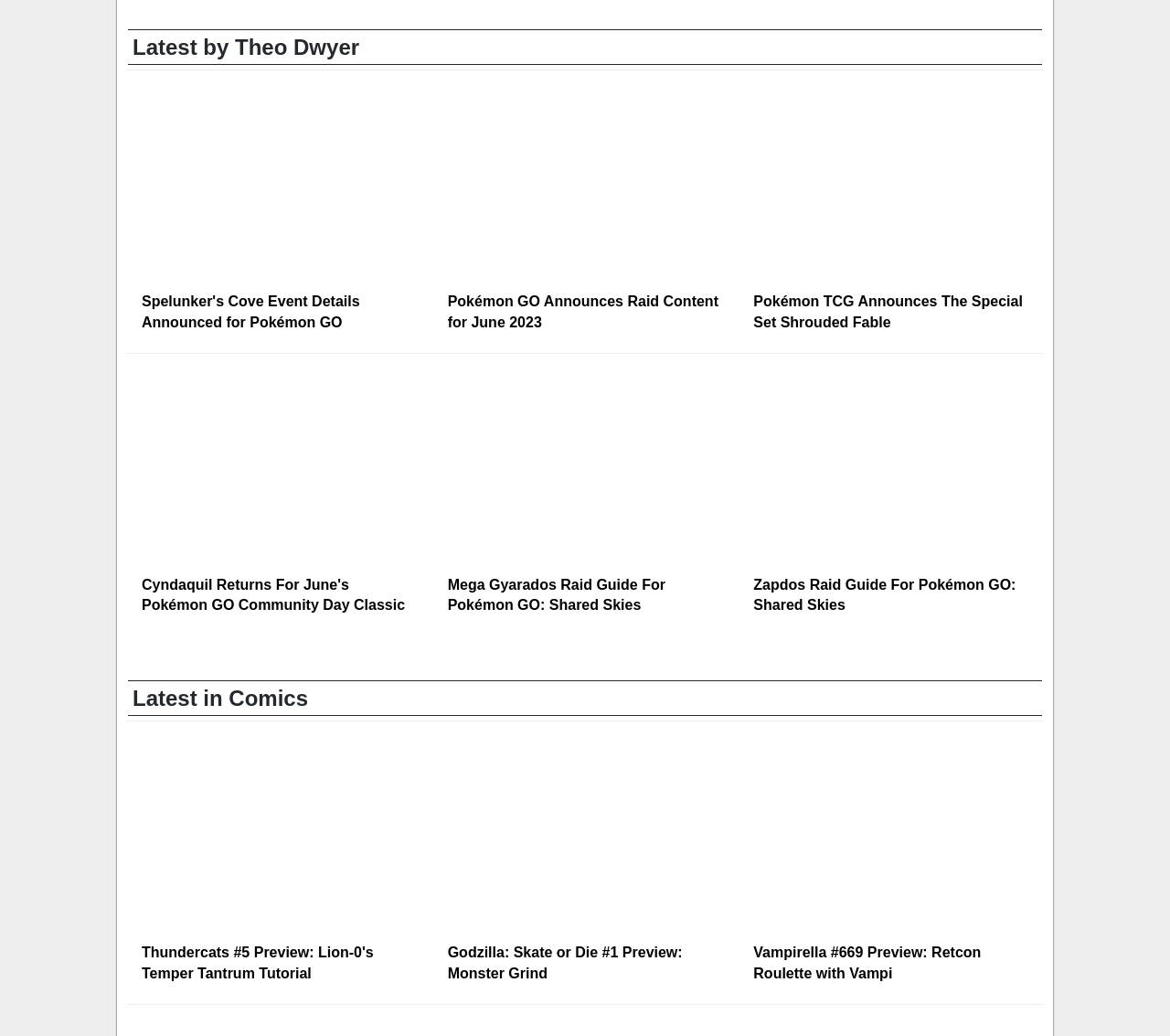Extract the bounding box coordinates for the described element: "Latest by Theo Dwyer". The coordinates should be represented as four float numbers between 0 and 1: [left, top, right, bottom].

[0.113, 0.033, 0.307, 0.057]